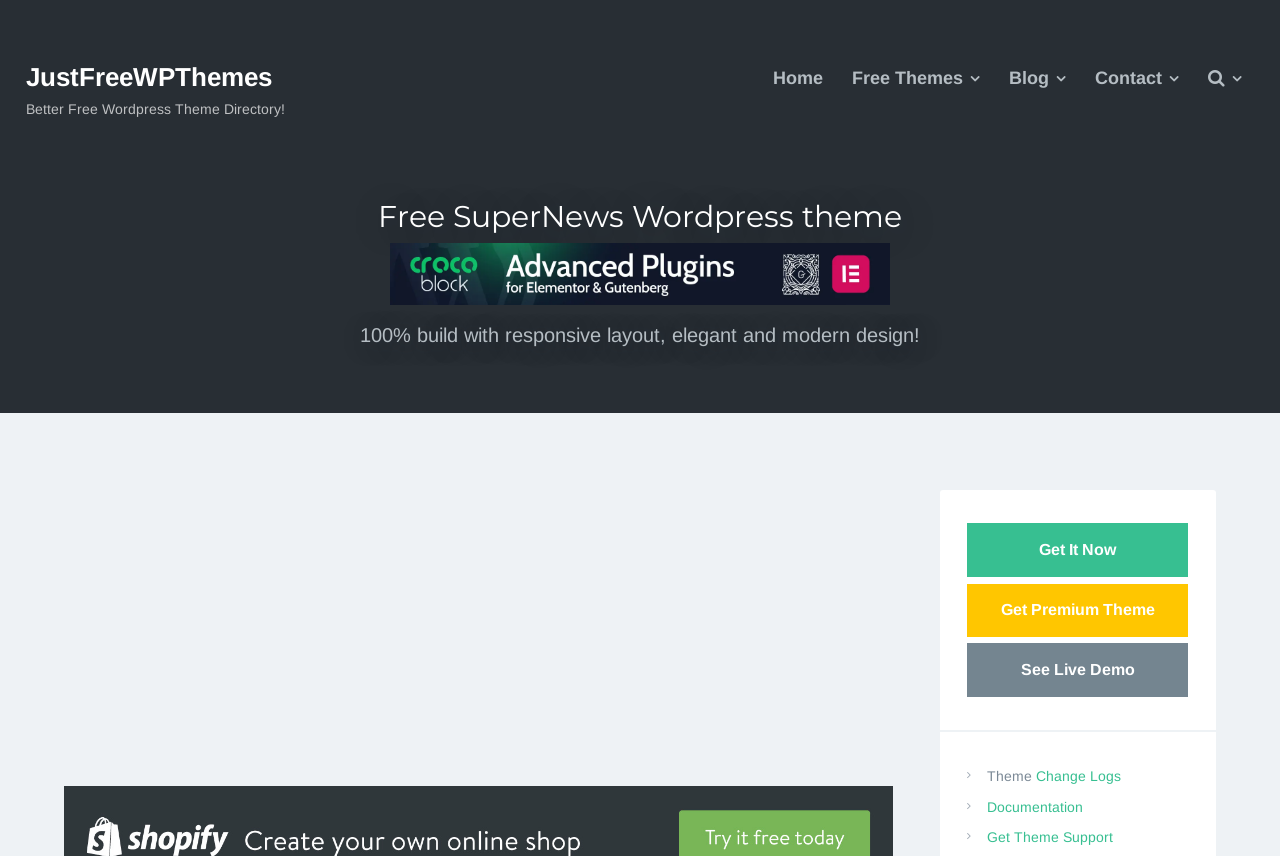Please give the bounding box coordinates of the area that should be clicked to fulfill the following instruction: "Visit the live demo". The coordinates should be in the format of four float numbers from 0 to 1, i.e., [left, top, right, bottom].

[0.756, 0.751, 0.928, 0.814]